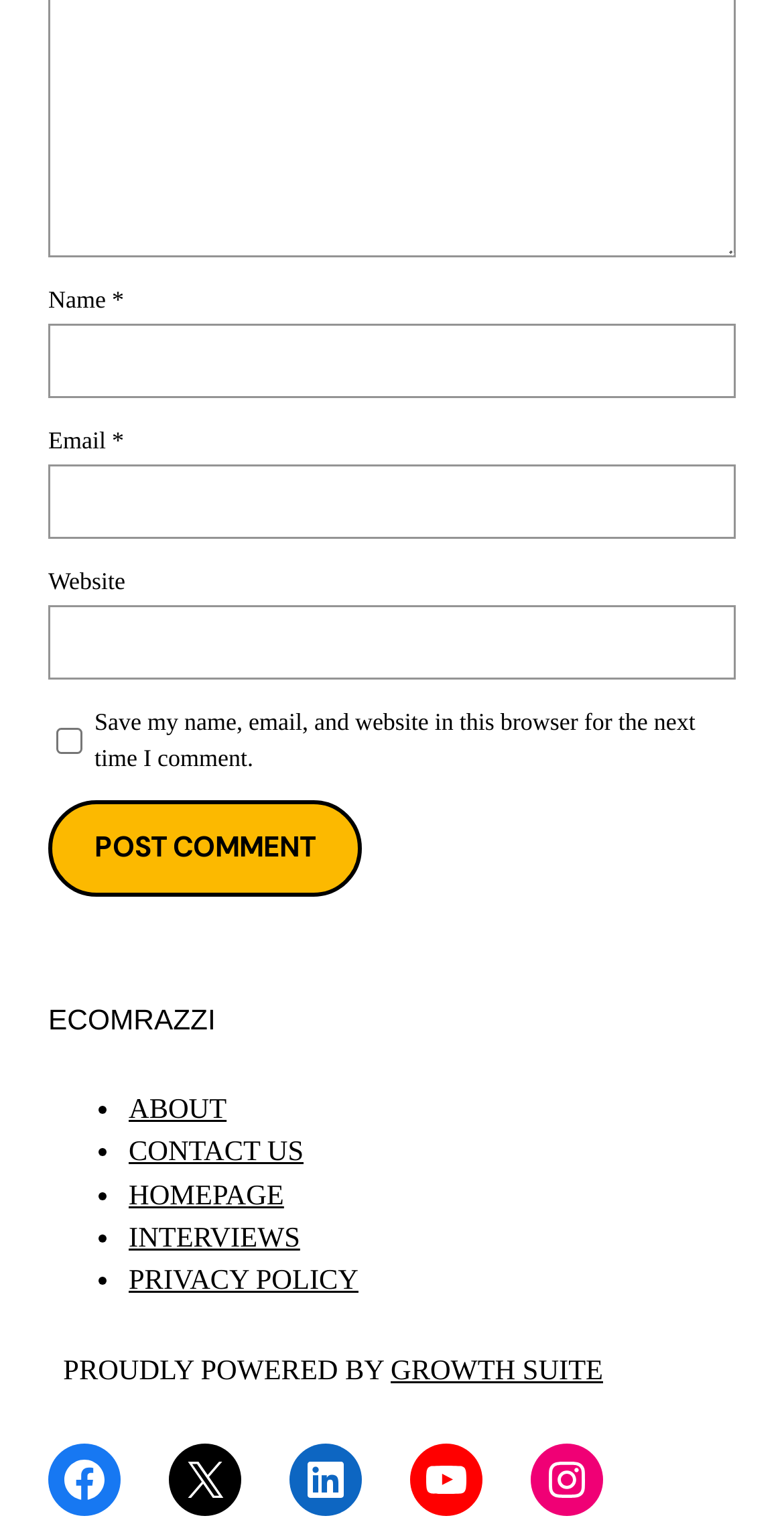Please determine the bounding box coordinates of the section I need to click to accomplish this instruction: "Go to the CONTACT US page".

[0.164, 0.747, 0.387, 0.768]